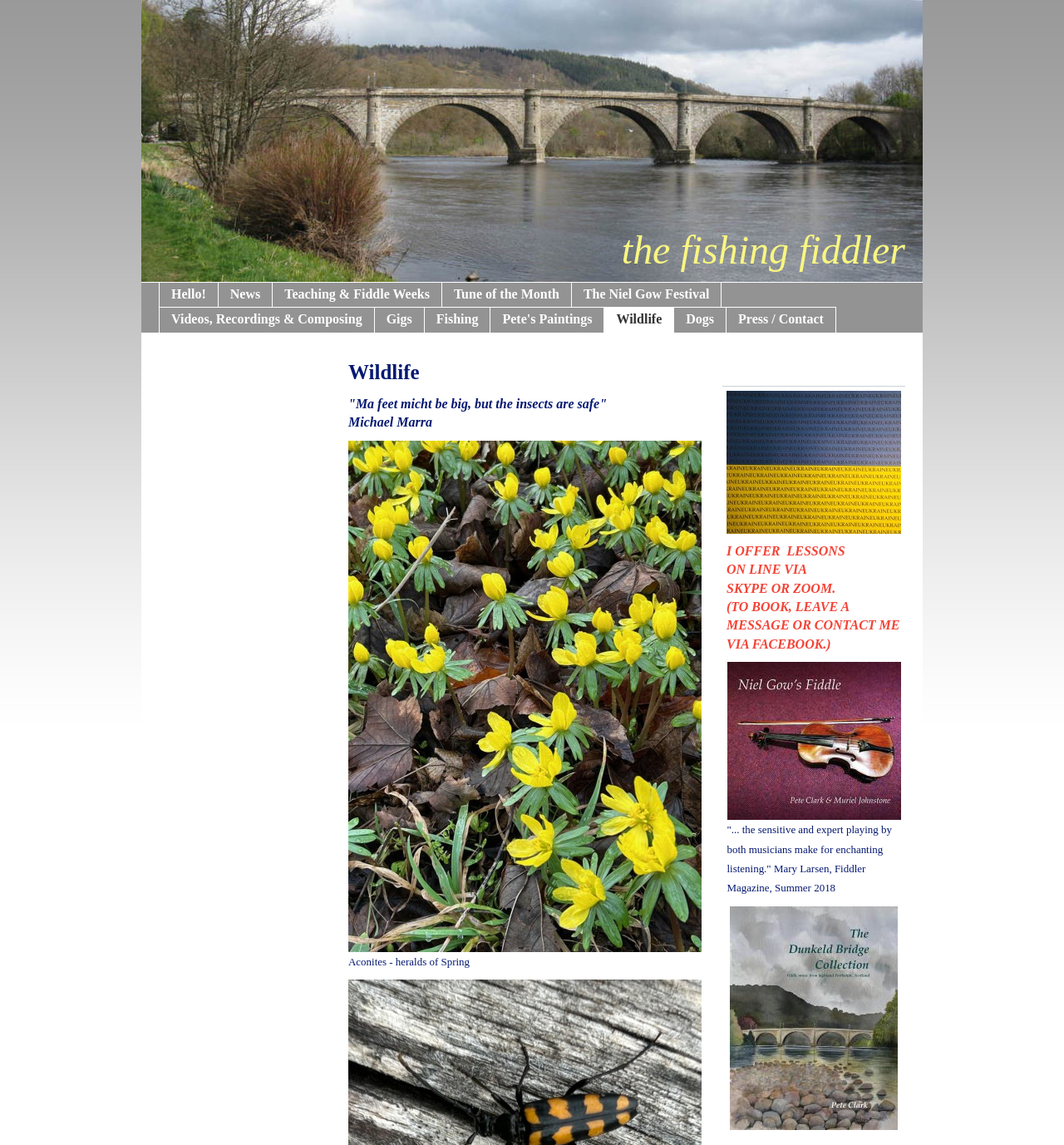Give a concise answer of one word or phrase to the question: 
What is the medium used for online lessons?

Skype or Zoom